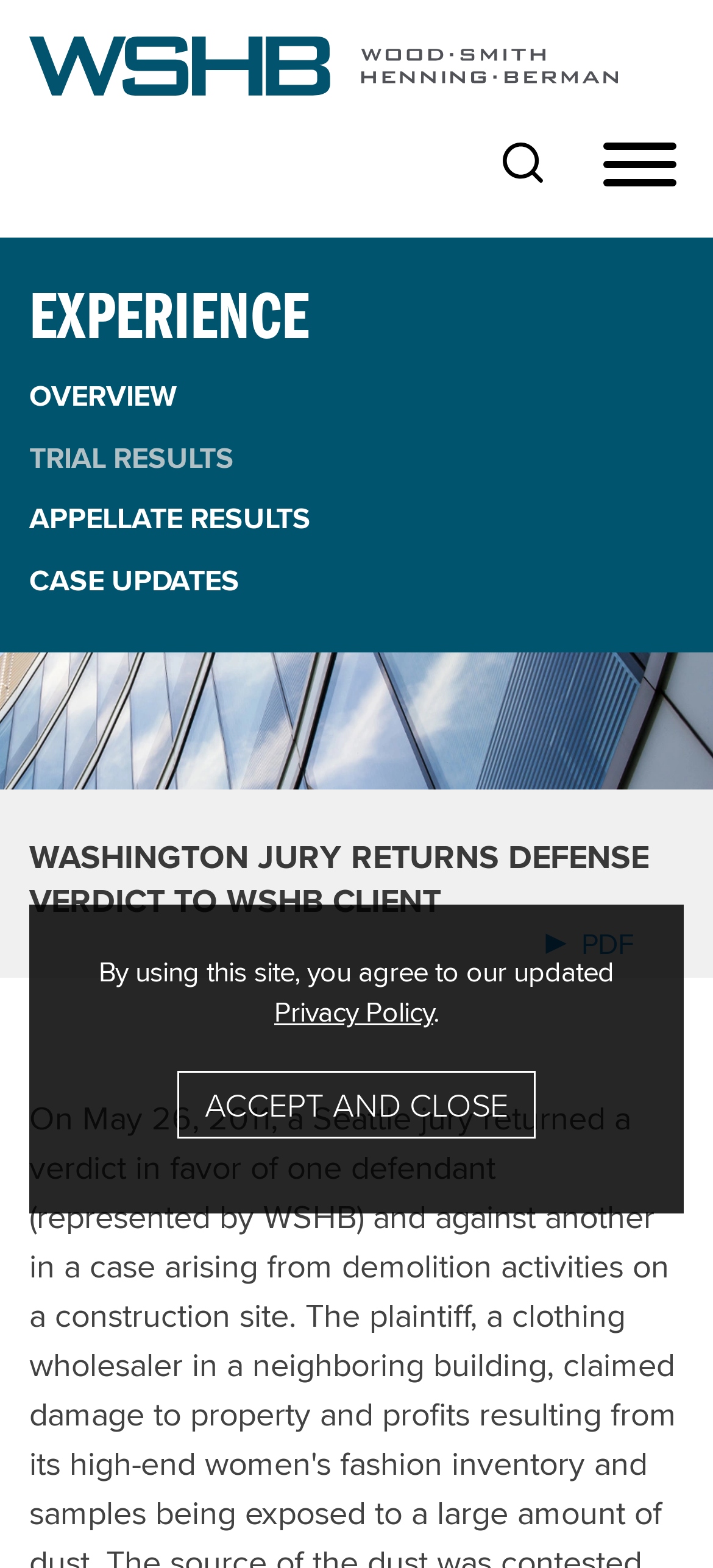Using the webpage screenshot, locate the HTML element that fits the following description and provide its bounding box: "Arrow Icon PDF".

[0.764, 0.589, 0.89, 0.616]